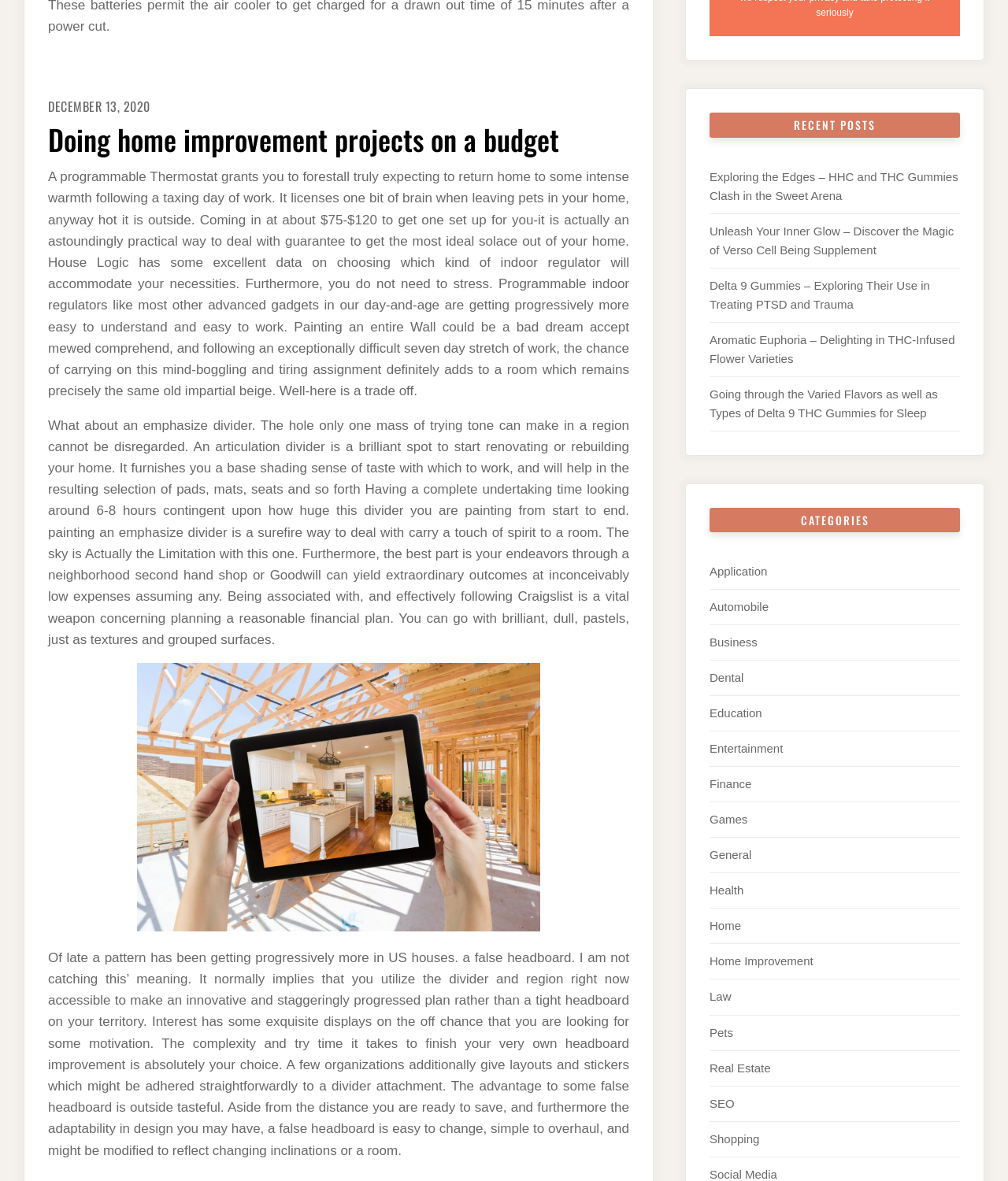What are the categories listed on the webpage?
Please give a detailed and elaborate explanation in response to the question.

The webpage lists various categories such as Application, Automobile, Business, Dental, Education, Entertainment, Finance, Games, General, Health, Home, Home Improvement, Law, Pets, Real Estate, SEO, Shopping, and Social Media, which are likely categories for blog posts or articles.